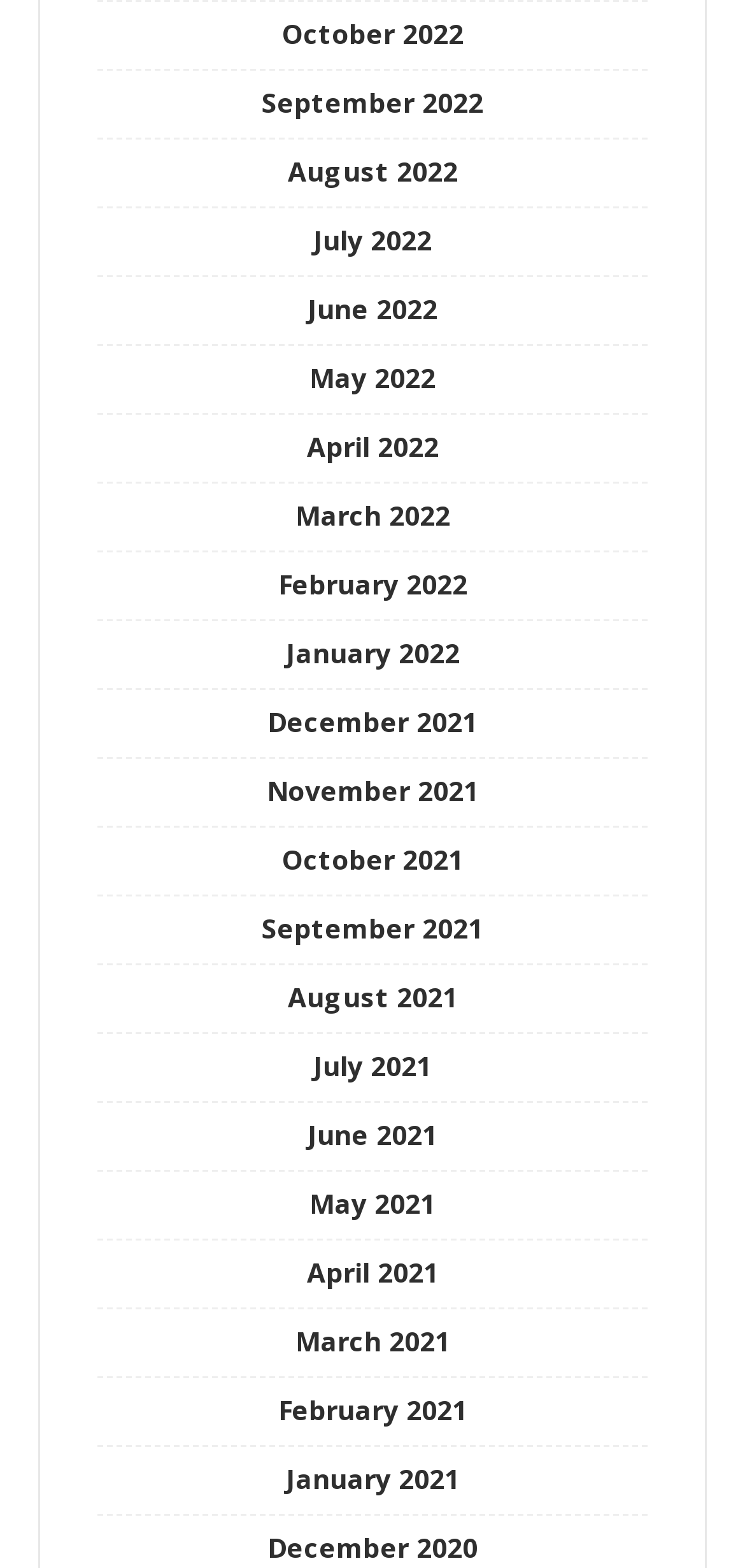Can you provide the bounding box coordinates for the element that should be clicked to implement the instruction: "View August 2022"?

[0.386, 0.097, 0.614, 0.121]